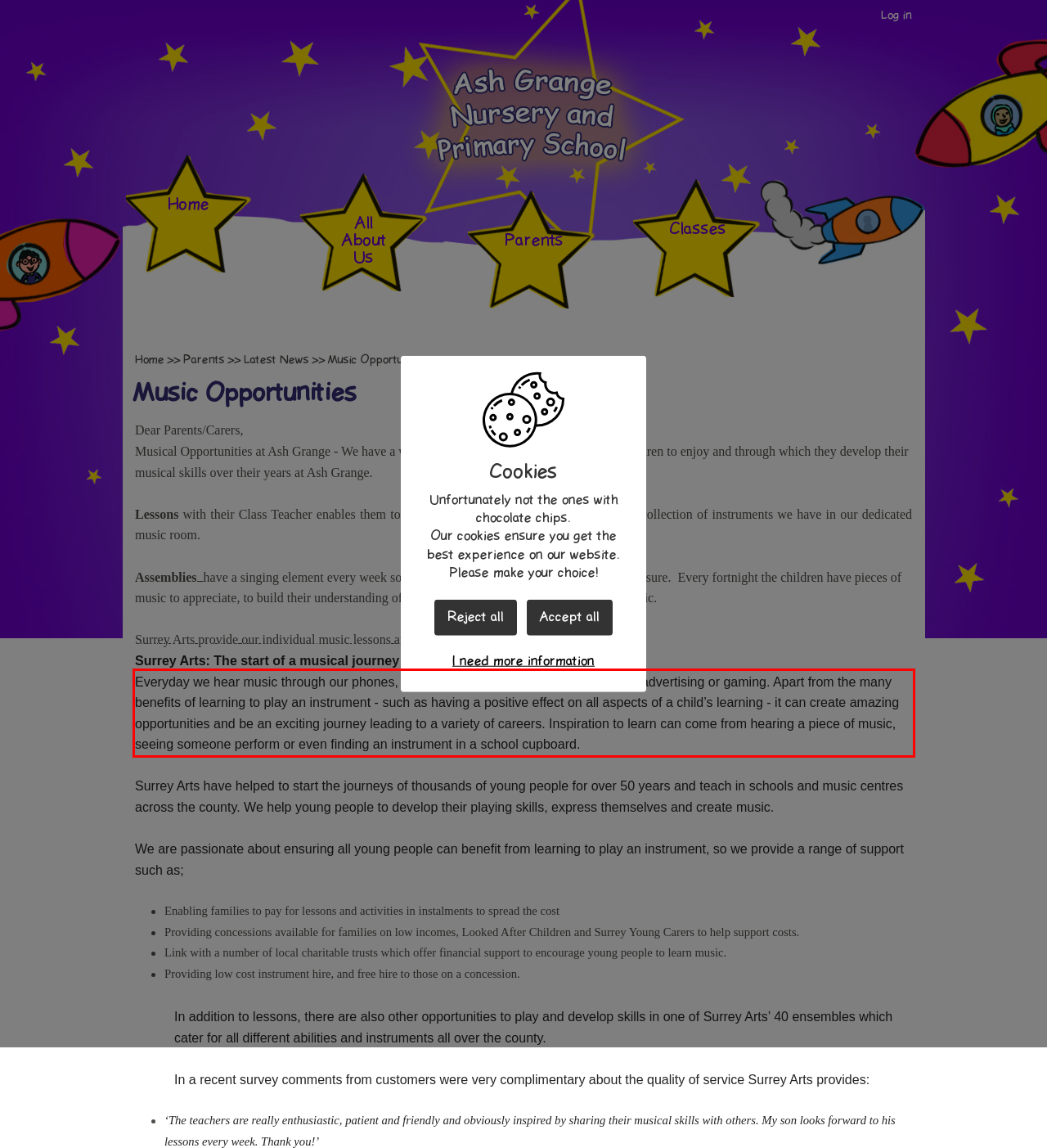Identify and transcribe the text content enclosed by the red bounding box in the given screenshot.

Everyday we hear music through our phones, or on radio, television, film, social media, advertising or gaming. Apart from the many benefits of learning to play an instrument - such as having a positive effect on all aspects of a child’s learning - it can create amazing opportunities and be an exciting journey leading to a variety of careers. Inspiration to learn can come from hearing a piece of music, seeing someone perform or even finding an instrument in a school cupboard.